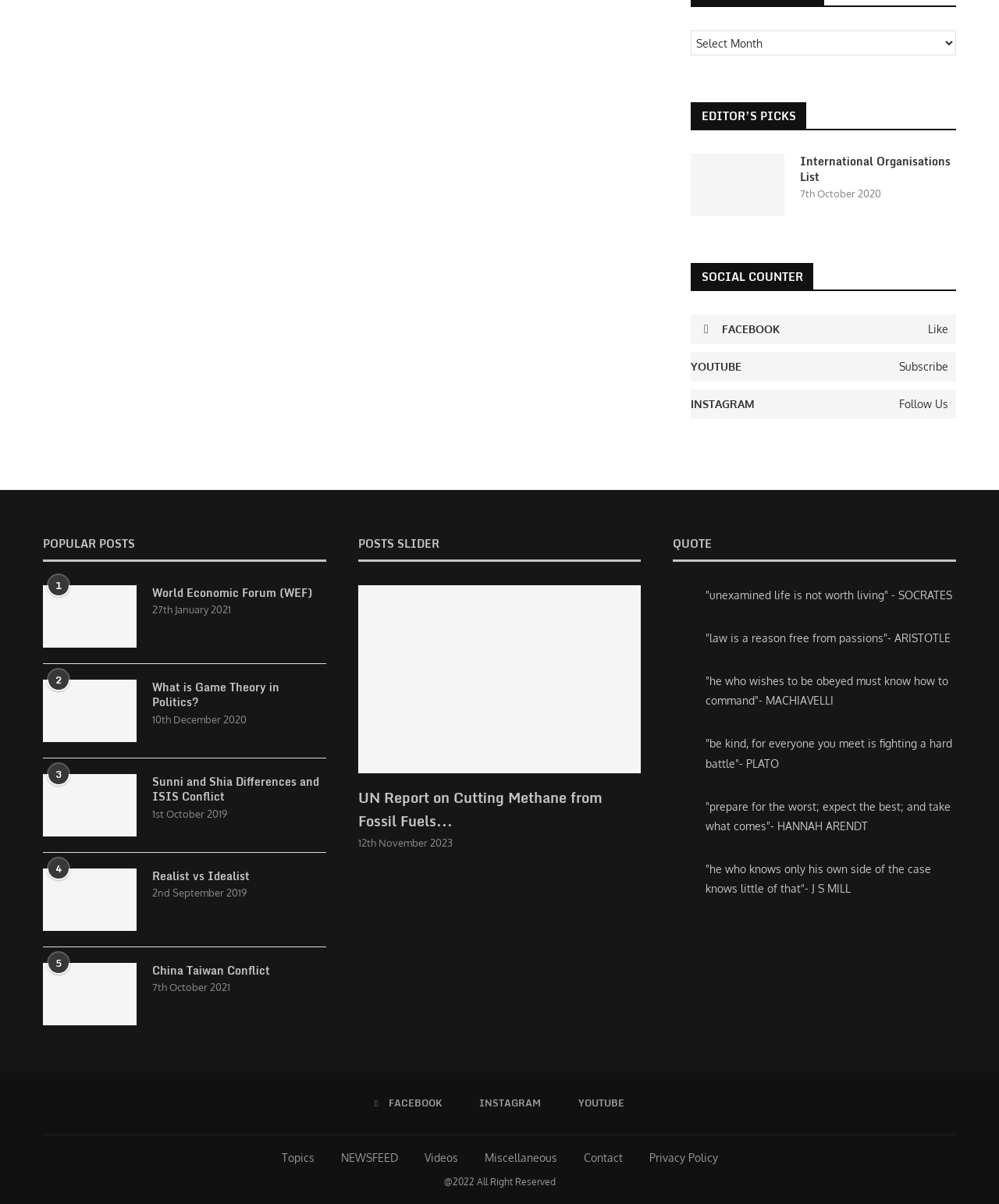Answer the question below using just one word or a short phrase: 
What is the category of posts in the 'EDITOR'S PICKS' section?

International Organisations